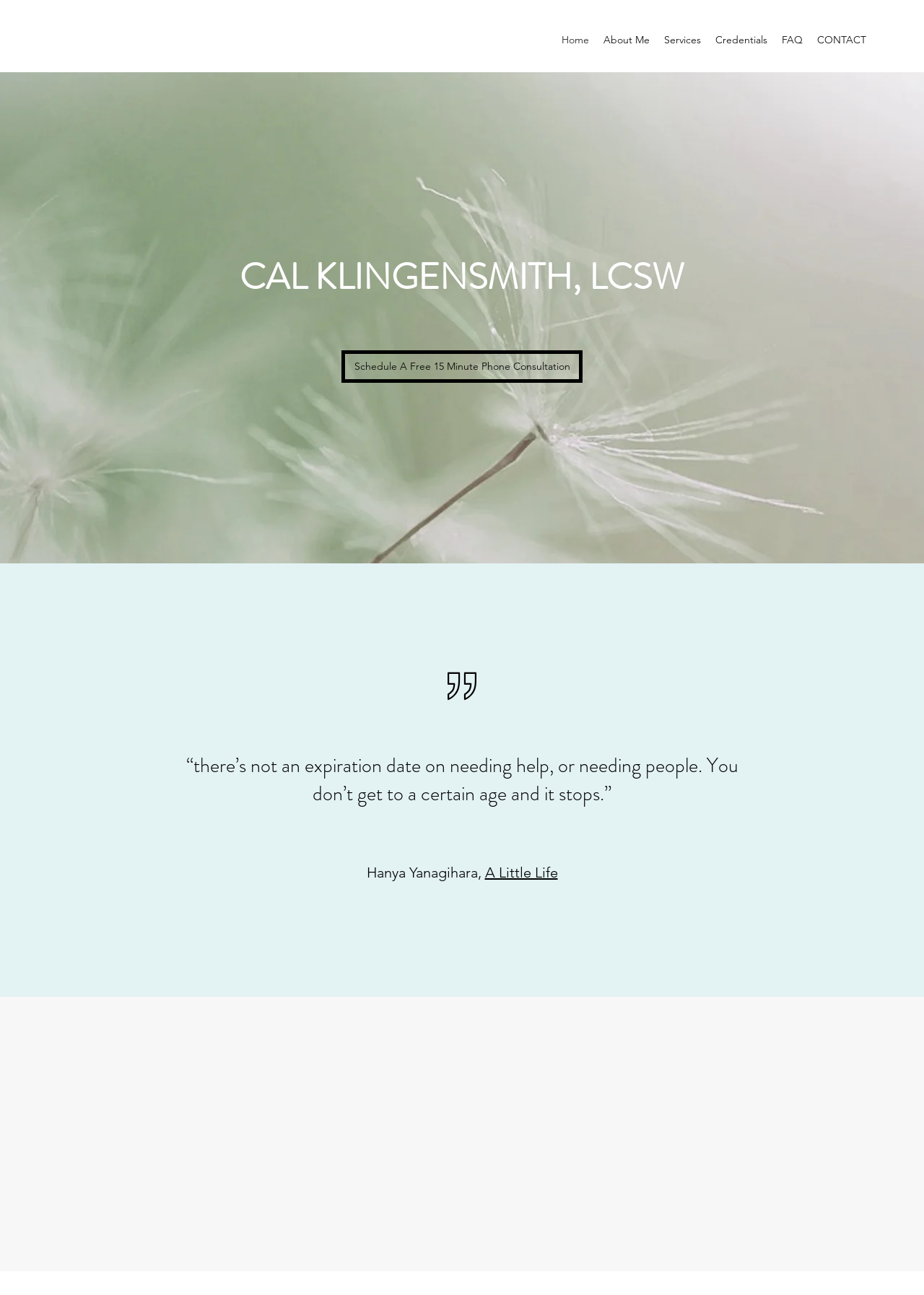Based on the element description: "CONTACT", identify the bounding box coordinates for this UI element. The coordinates must be four float numbers between 0 and 1, listed as [left, top, right, bottom].

[0.877, 0.022, 0.945, 0.039]